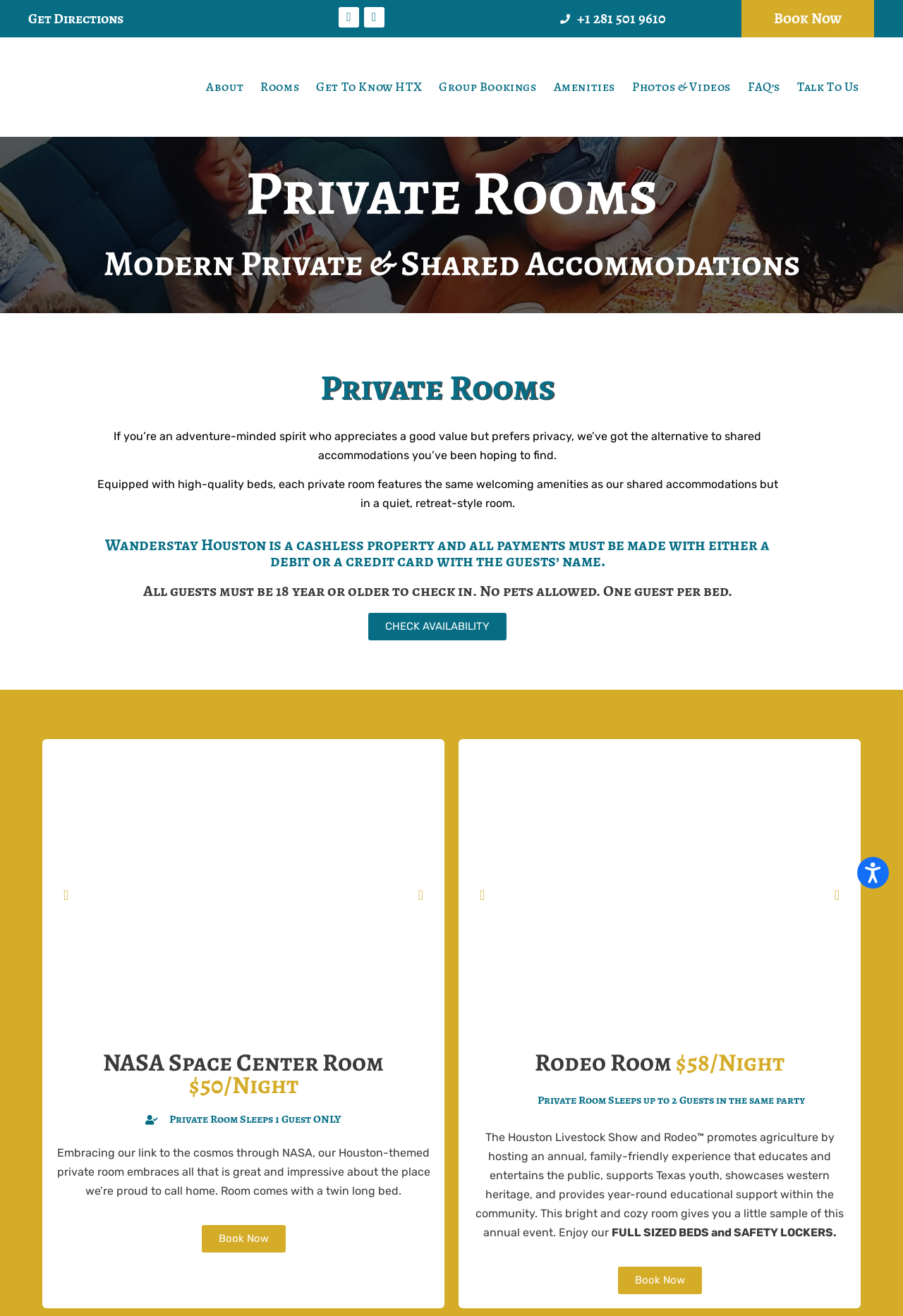What is the purpose of the safety lockers in the Rodeo Room?
Carefully examine the image and provide a detailed answer to the question.

The safety lockers in the Rodeo Room are likely provided for the security and safety of guests' belongings, as mentioned in the static text 'FULL SIZED BEDS and SAFETY LOCKERS'.